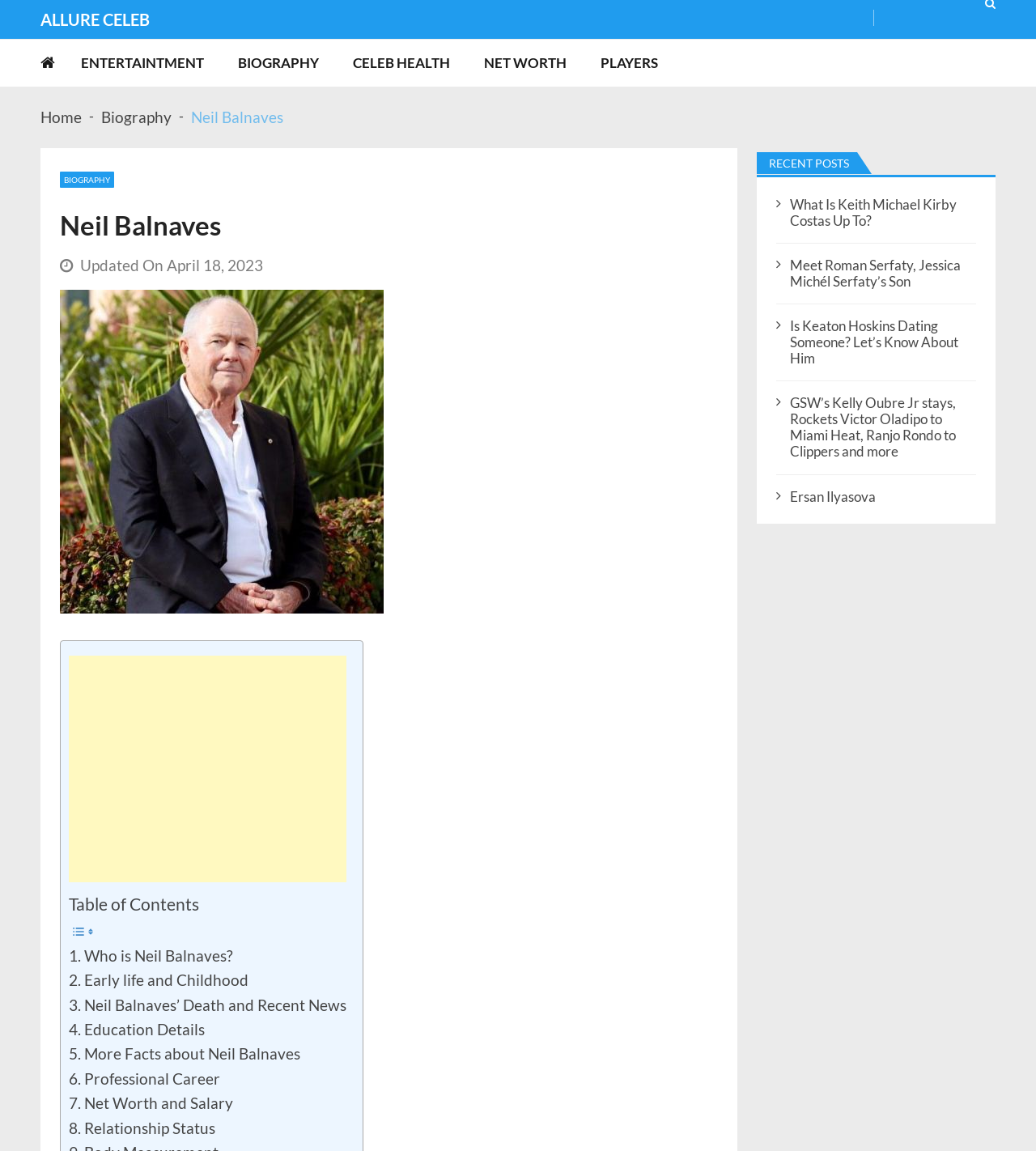Describe in detail what you see on the webpage.

This webpage is about Neil Balnaves, an Australian personality and philanthropist. At the top left, there is a link to "ALLURE CELEB" and a search bar with the text "Search for:". Below these elements, there are several links to different categories, including "ENTERTAINTMENT", "BIOGRAPHY", "CELEB HEALTH", "NET WORTH", and "PLAYERS". 

To the right of these links, there is a navigation section with breadcrumbs, showing the path "Home" > "Biography" > "Neil Balnaves". Below this navigation section, there is a header with the title "Neil Balnaves" and an updated date "April 18, 2023". 

On the left side of the page, there is a large image of Neil Balnaves, and below it, there is a table of contents with links to different sections of the biography, including "Who is Neil Balnaves?", "Early life and Childhood", "Neil Balnaves’ Death and Recent News", and more. 

On the right side of the page, there is a section titled "RECENT POSTS" with several links to news articles, including "What Is Keith Michael Kirby Costas Up To?", "Meet Roman Serfaty, Jessica Michél Serfaty’s Son", and more.